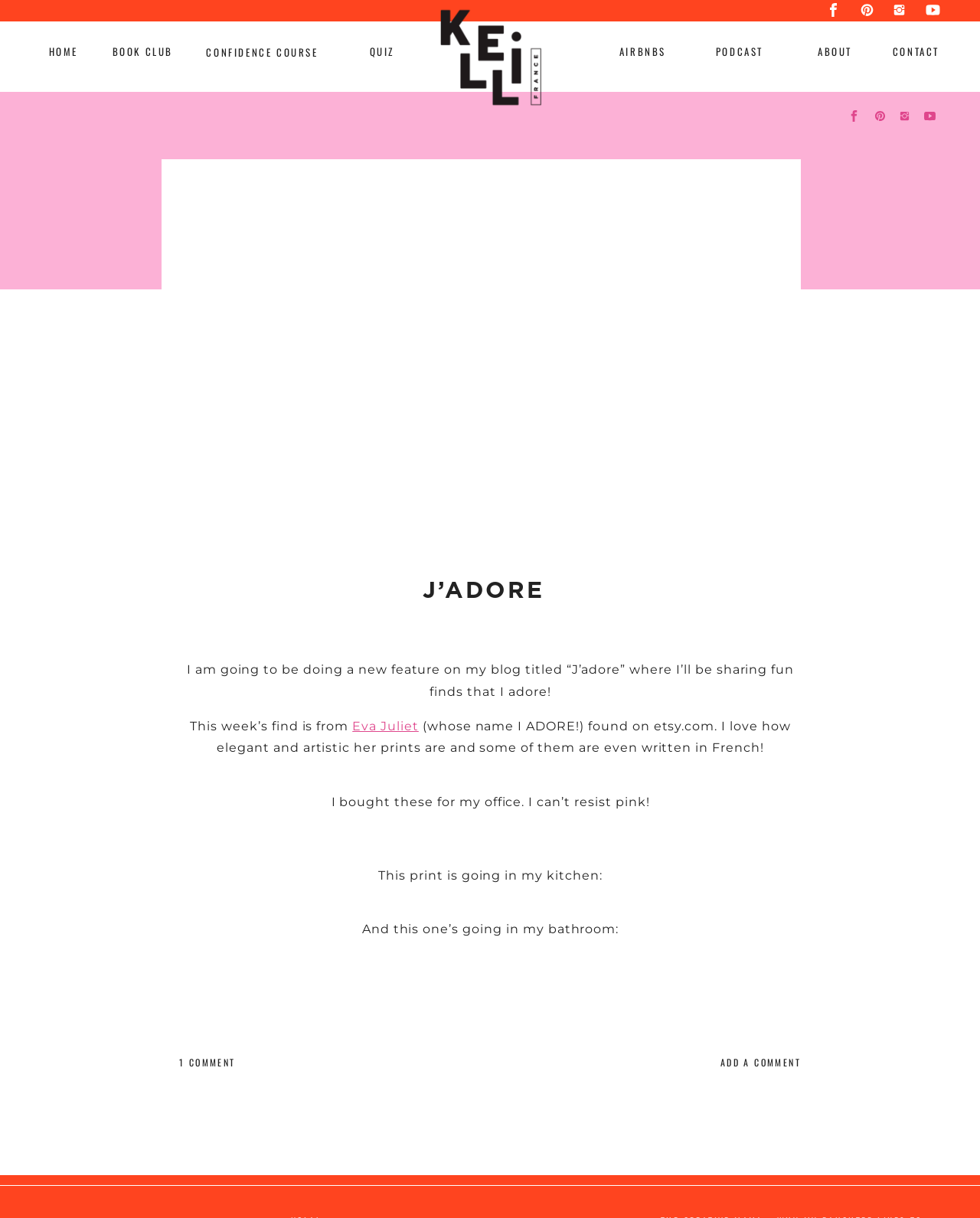Locate the bounding box coordinates of the element's region that should be clicked to carry out the following instruction: "Add a comment". The coordinates need to be four float numbers between 0 and 1, i.e., [left, top, right, bottom].

[0.515, 0.86, 0.817, 0.886]